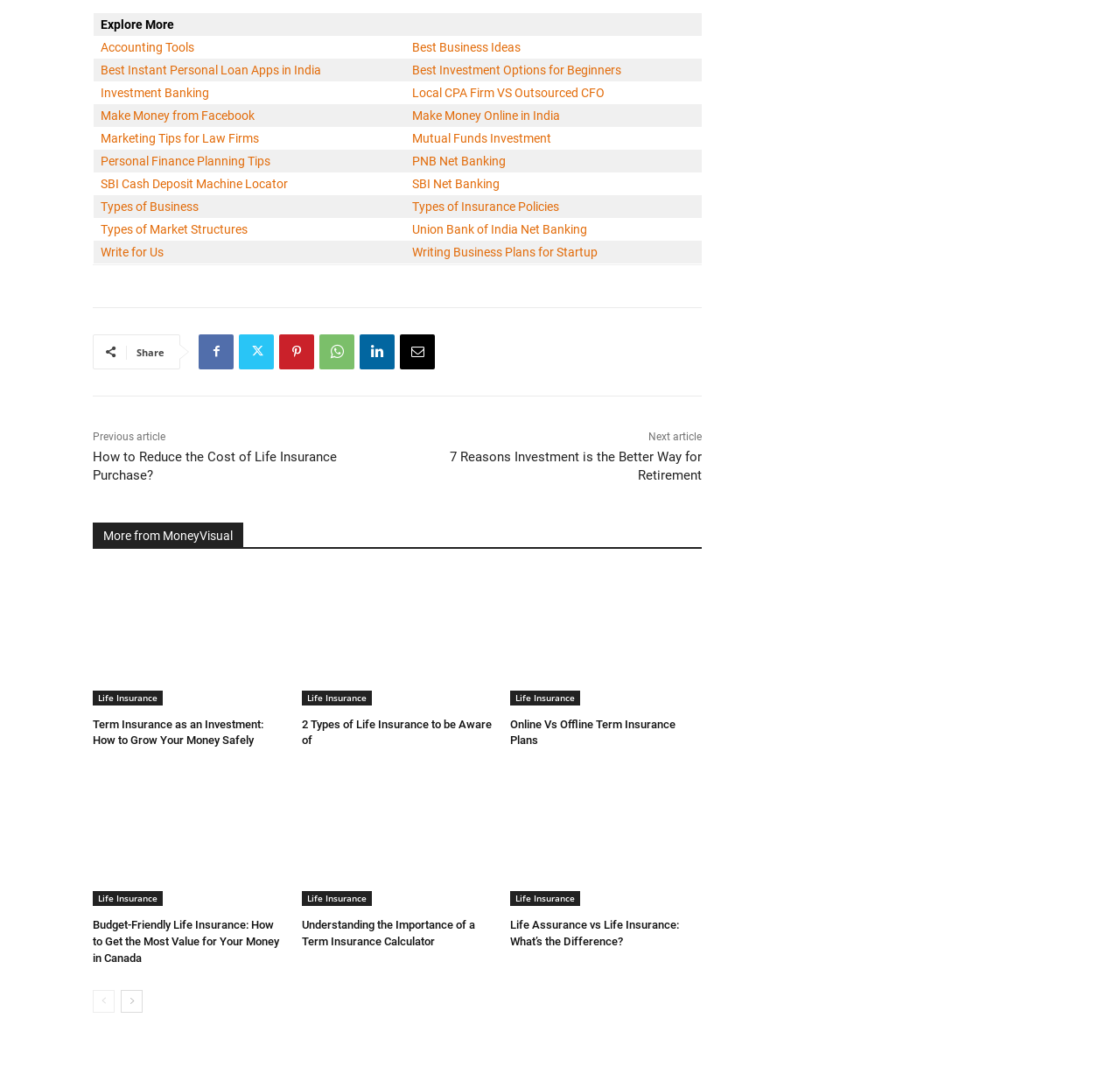Please indicate the bounding box coordinates for the clickable area to complete the following task: "Read 'How to Reduce the Cost of Life Insurance Purchase?'". The coordinates should be specified as four float numbers between 0 and 1, i.e., [left, top, right, bottom].

[0.083, 0.421, 0.301, 0.453]